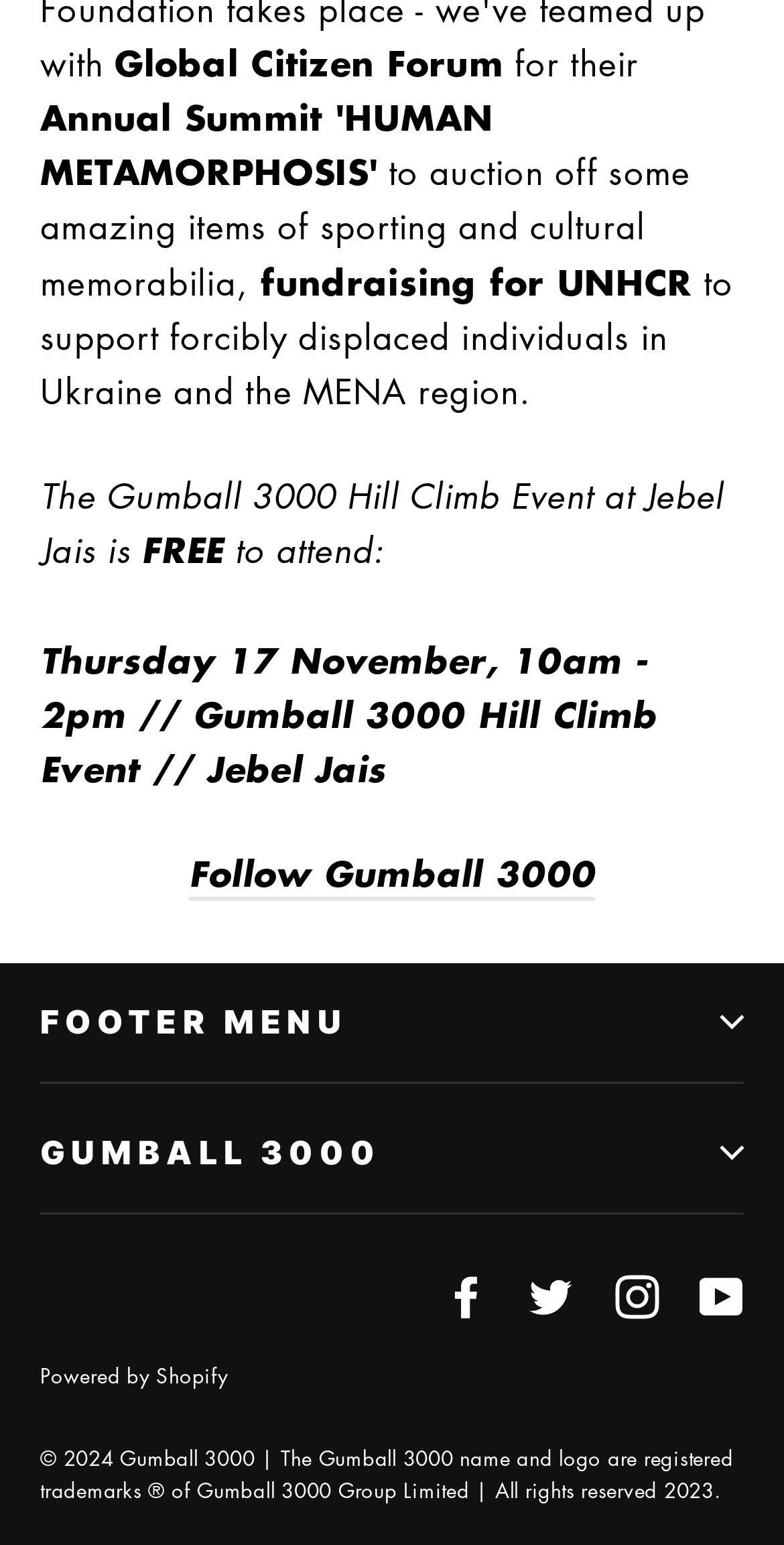Please provide the bounding box coordinates for the element that needs to be clicked to perform the instruction: "Open Facebook". The coordinates must consist of four float numbers between 0 and 1, formatted as [left, top, right, bottom].

[0.566, 0.819, 0.622, 0.854]